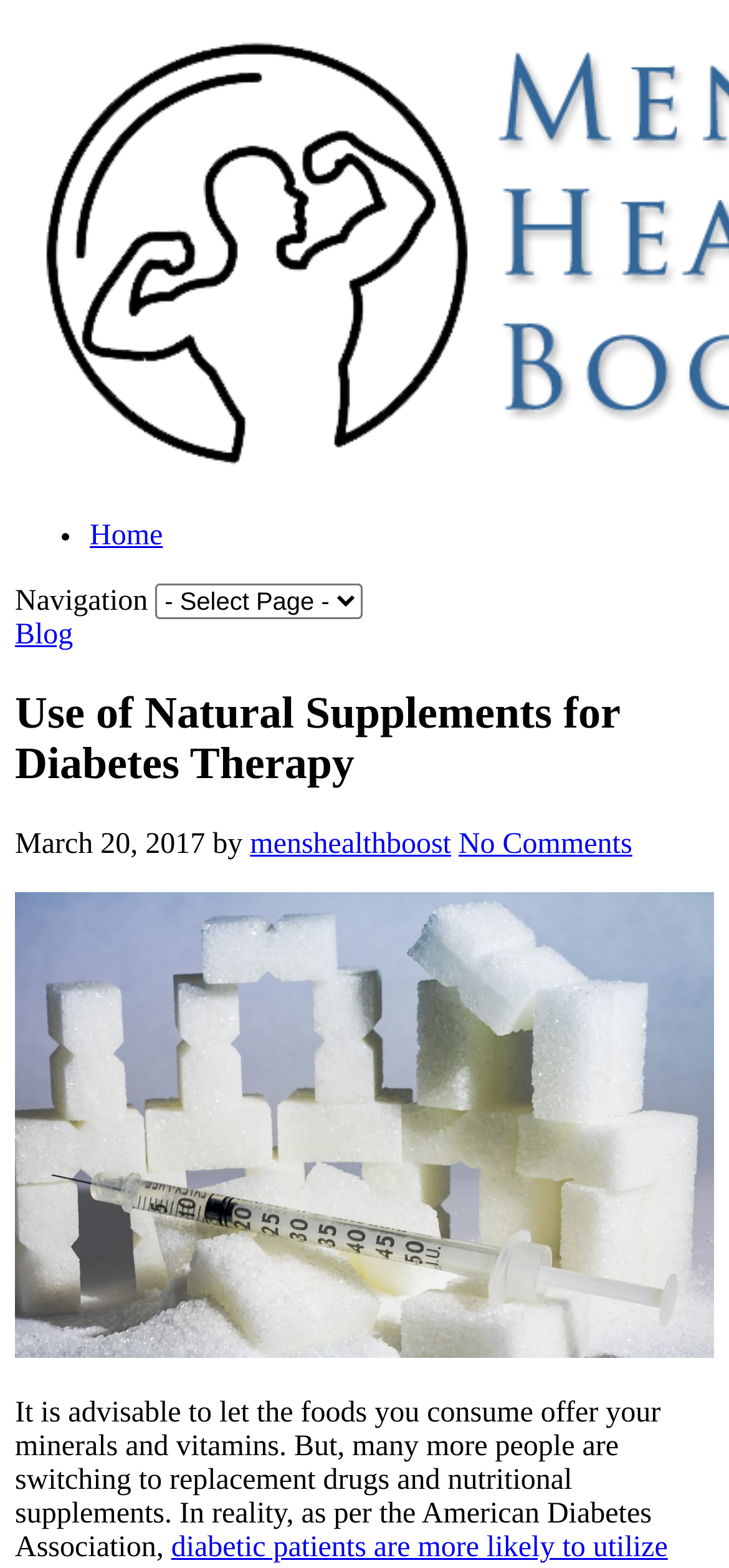What is the category of the article?
Please provide a detailed answer to the question.

I found the category of the article by looking at the link element that says 'Blog' which is located in the navigation section.